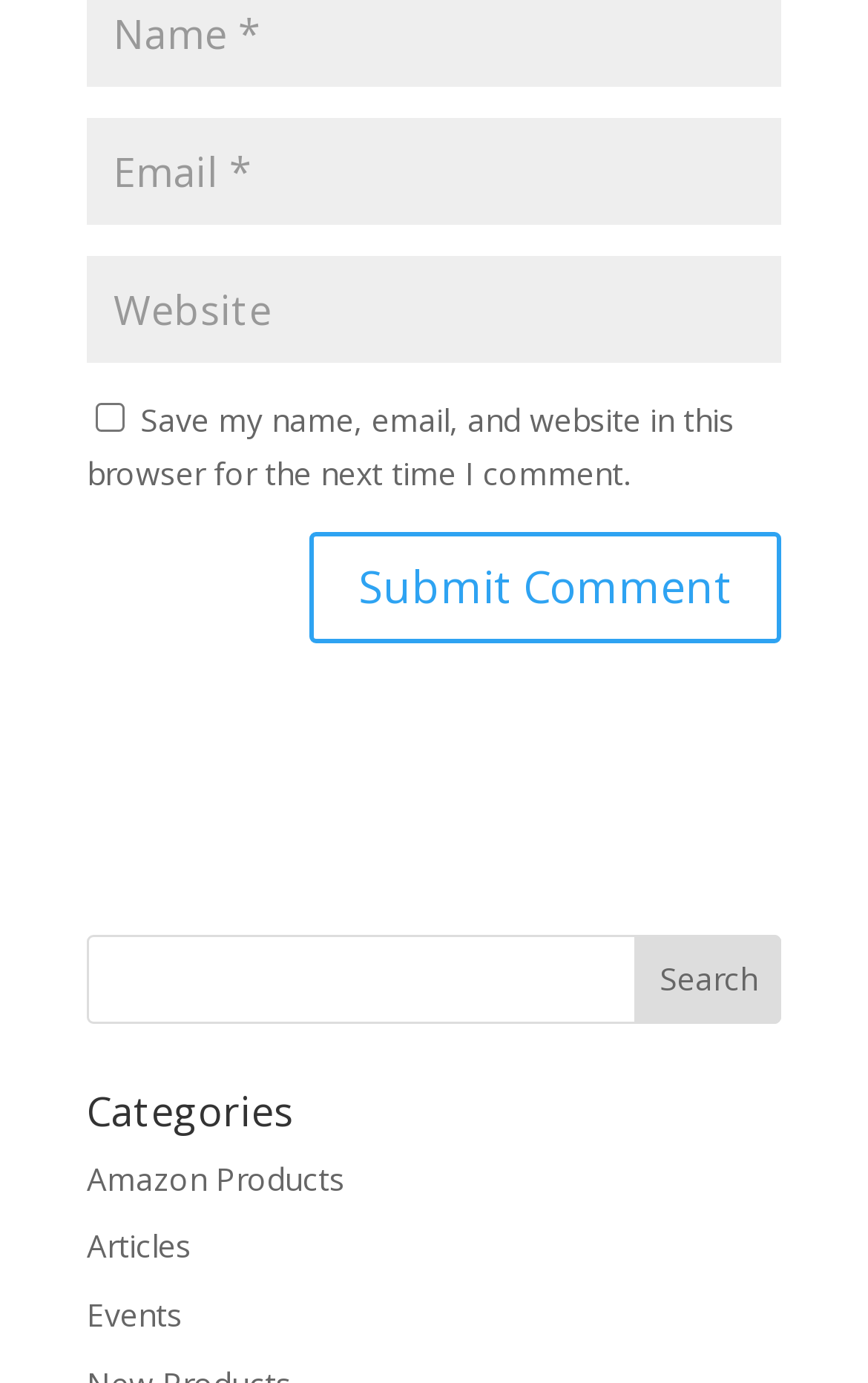Find the bounding box of the UI element described as follows: "name="s"".

[0.1, 0.675, 0.9, 0.74]